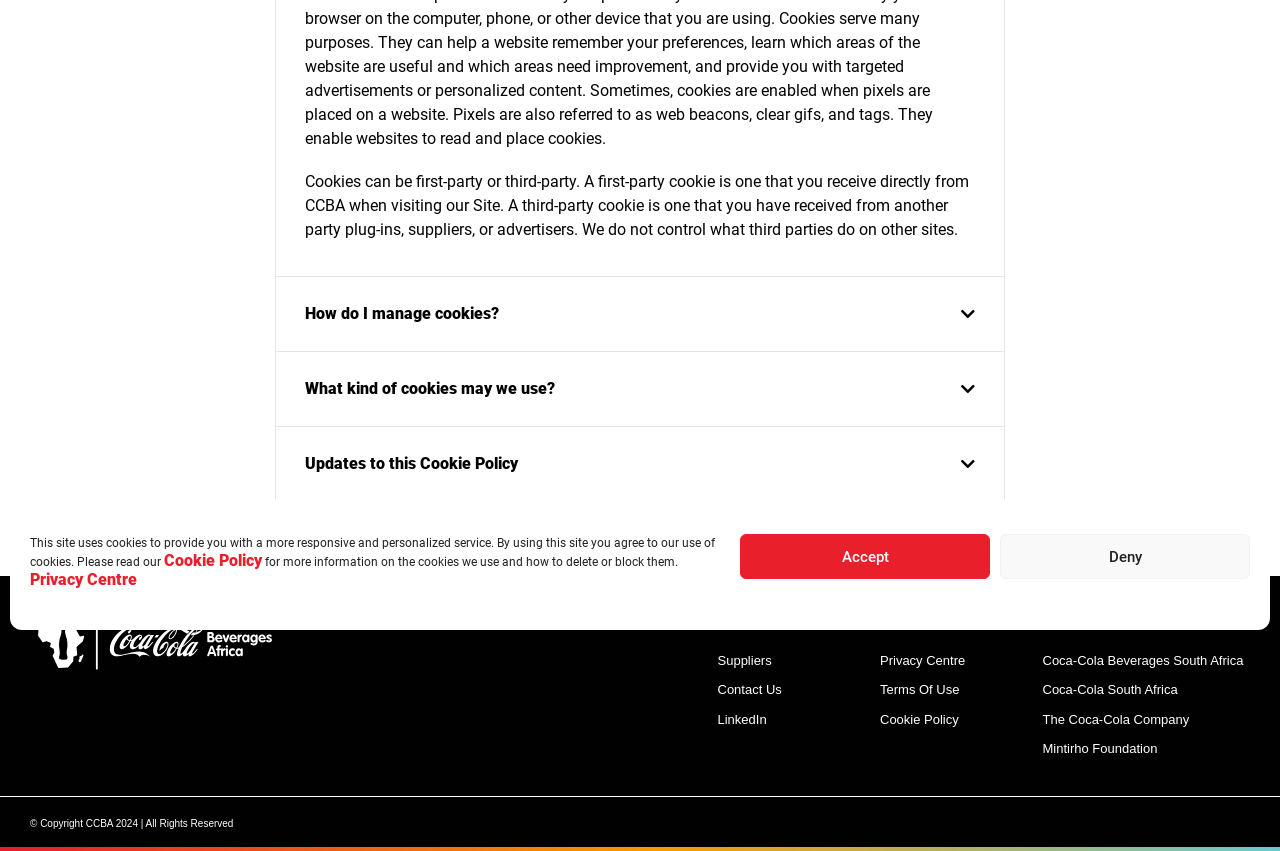Identify the bounding box for the UI element described as: "Privacy Centre". The coordinates should be four float numbers between 0 and 1, i.e., [left, top, right, bottom].

[0.688, 0.765, 0.814, 0.787]